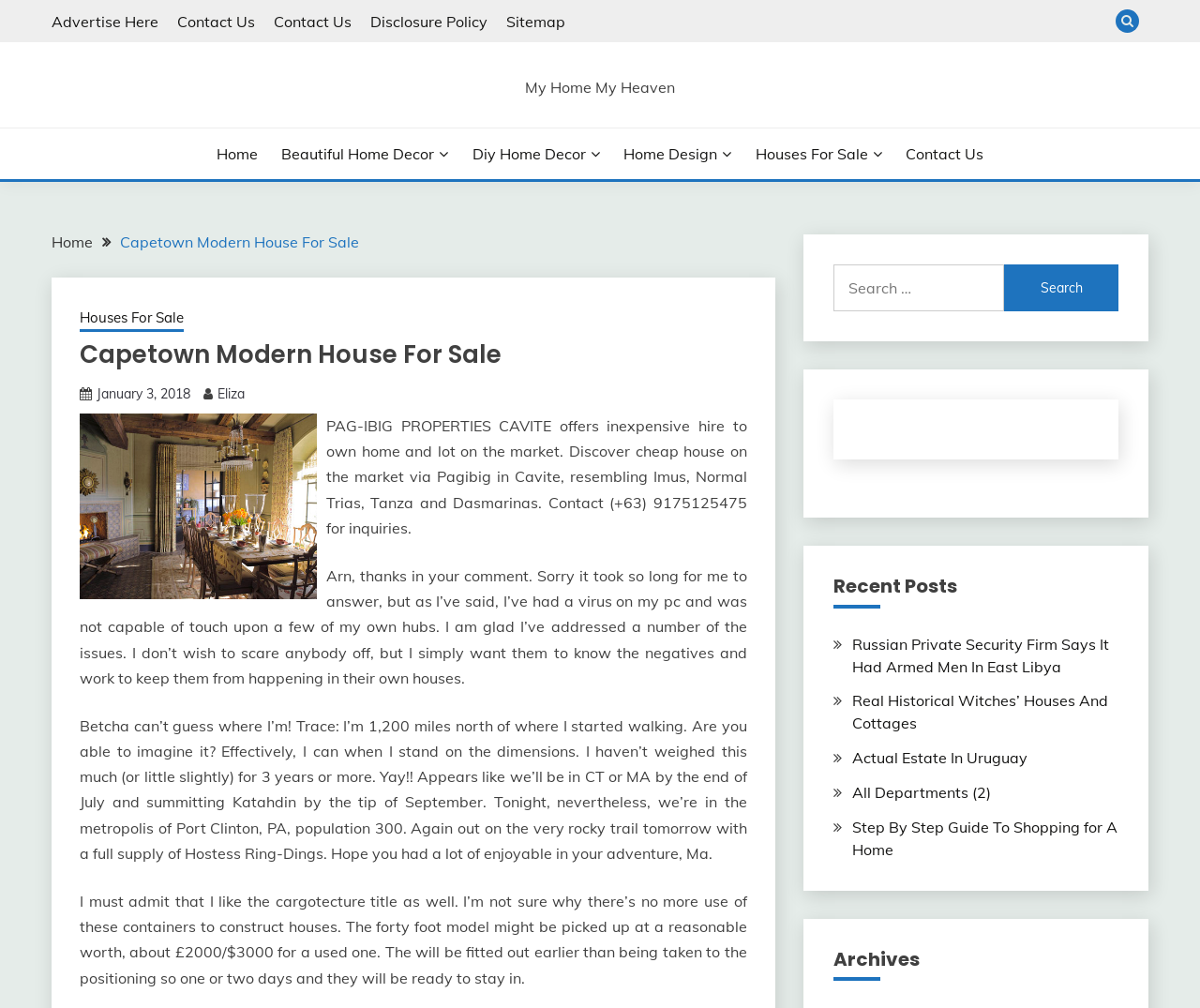Please find the bounding box coordinates of the element's region to be clicked to carry out this instruction: "Login to the website".

None